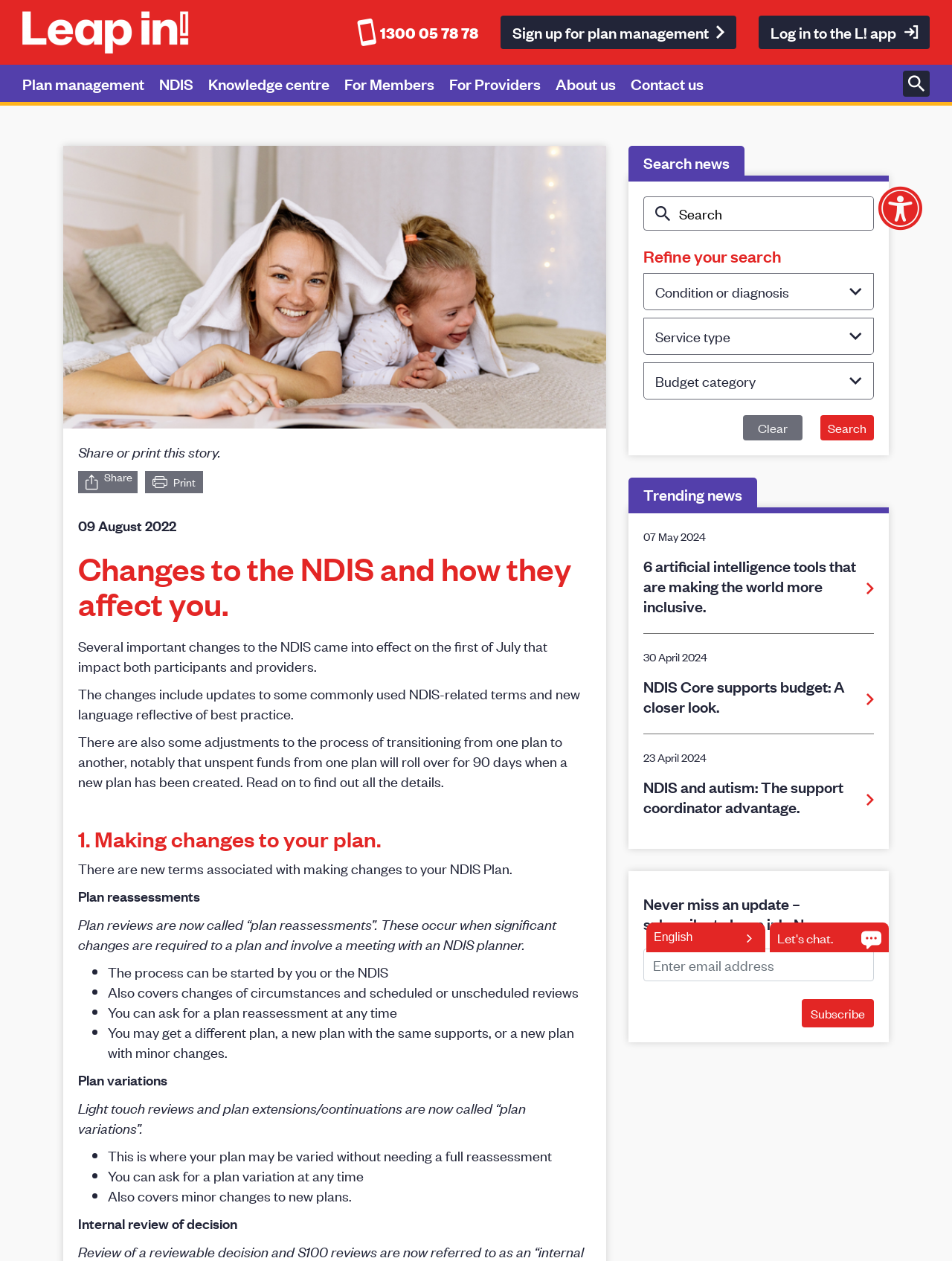Answer the question below in one word or phrase:
How many news articles are displayed on the webpage?

3